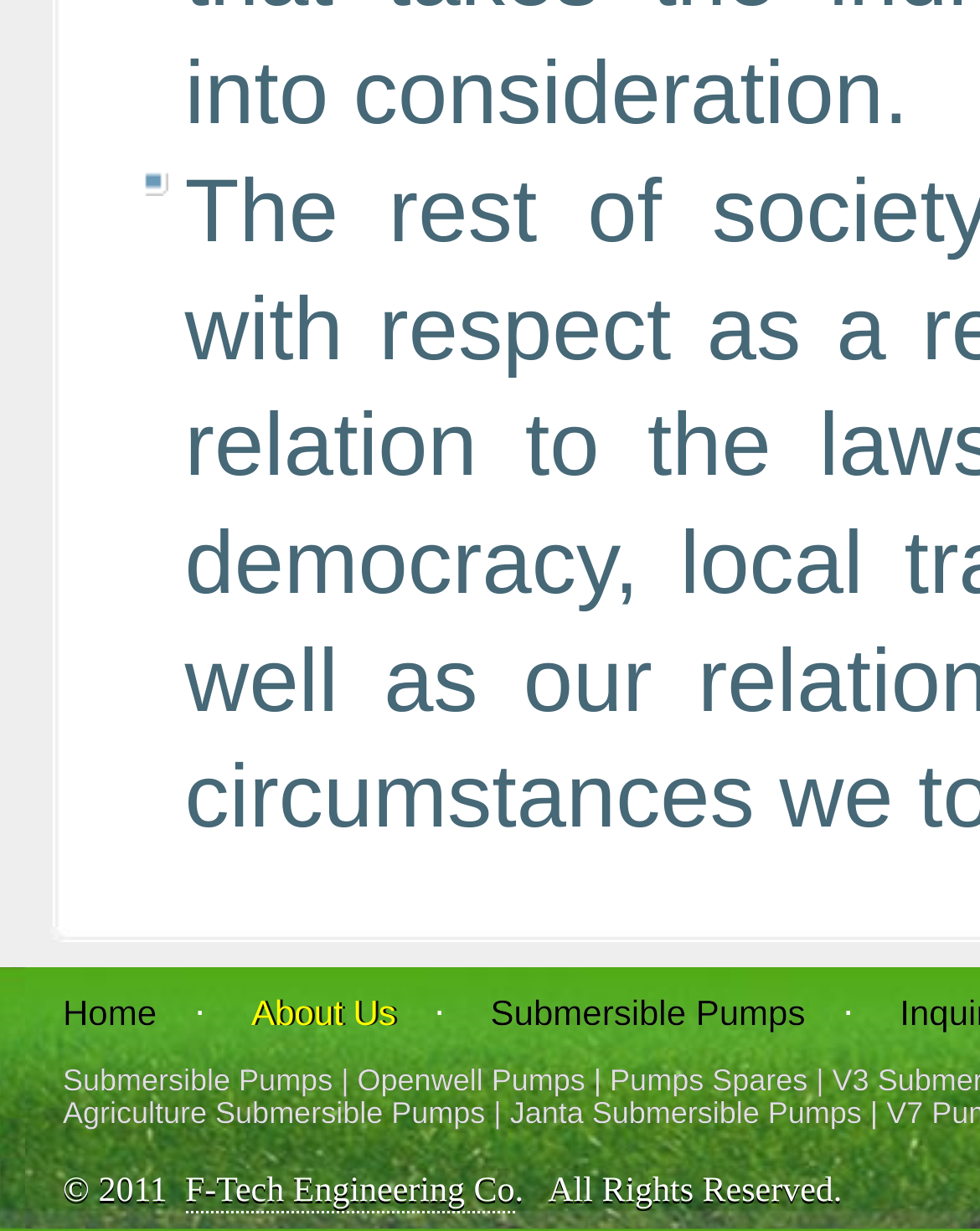What is the company name? Look at the image and give a one-word or short phrase answer.

F-Tech Engineering Co